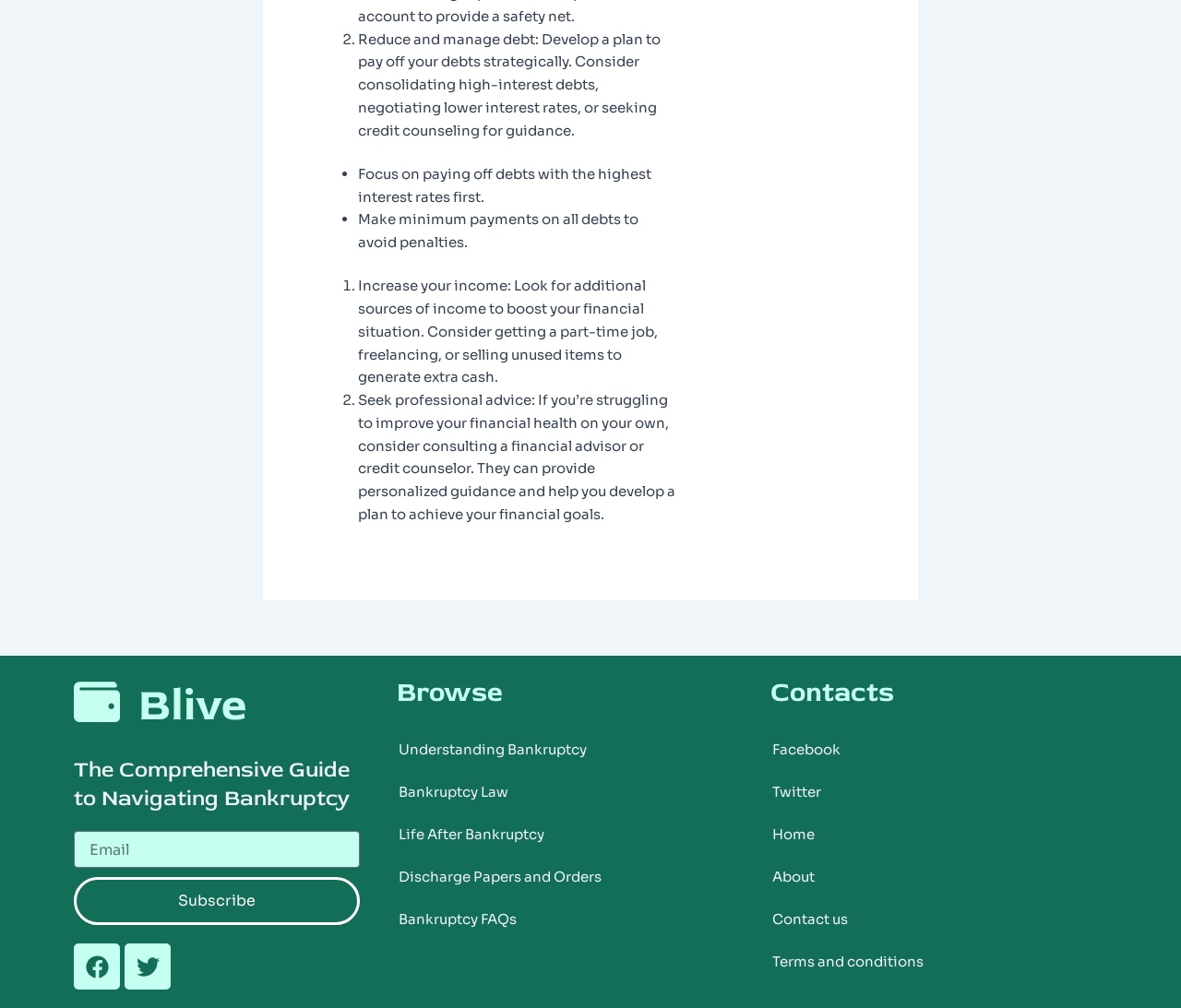Pinpoint the bounding box coordinates of the element you need to click to execute the following instruction: "Visit Facebook page". The bounding box should be represented by four float numbers between 0 and 1, in the format [left, top, right, bottom].

[0.062, 0.936, 0.102, 0.982]